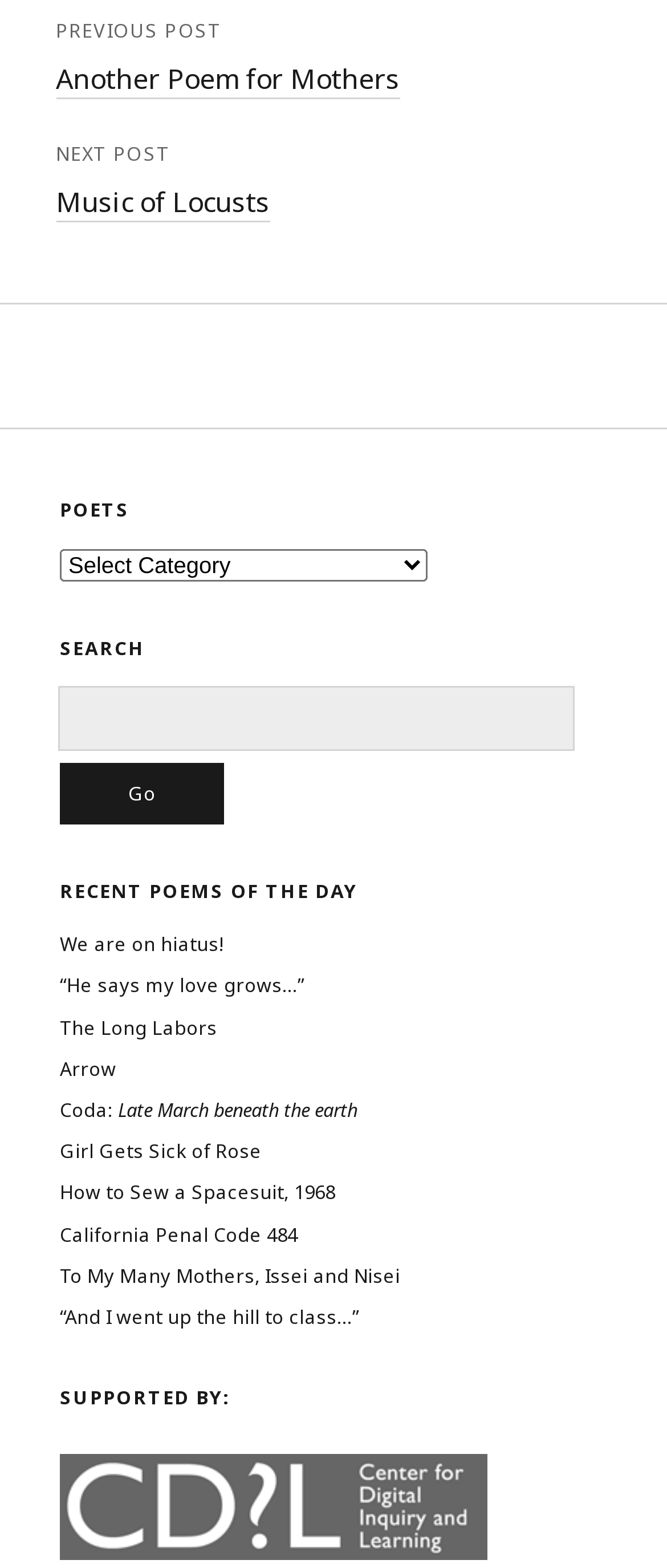Determine the bounding box coordinates of the region to click in order to accomplish the following instruction: "View the previous post". Provide the coordinates as four float numbers between 0 and 1, specifically [left, top, right, bottom].

[0.083, 0.011, 0.332, 0.027]